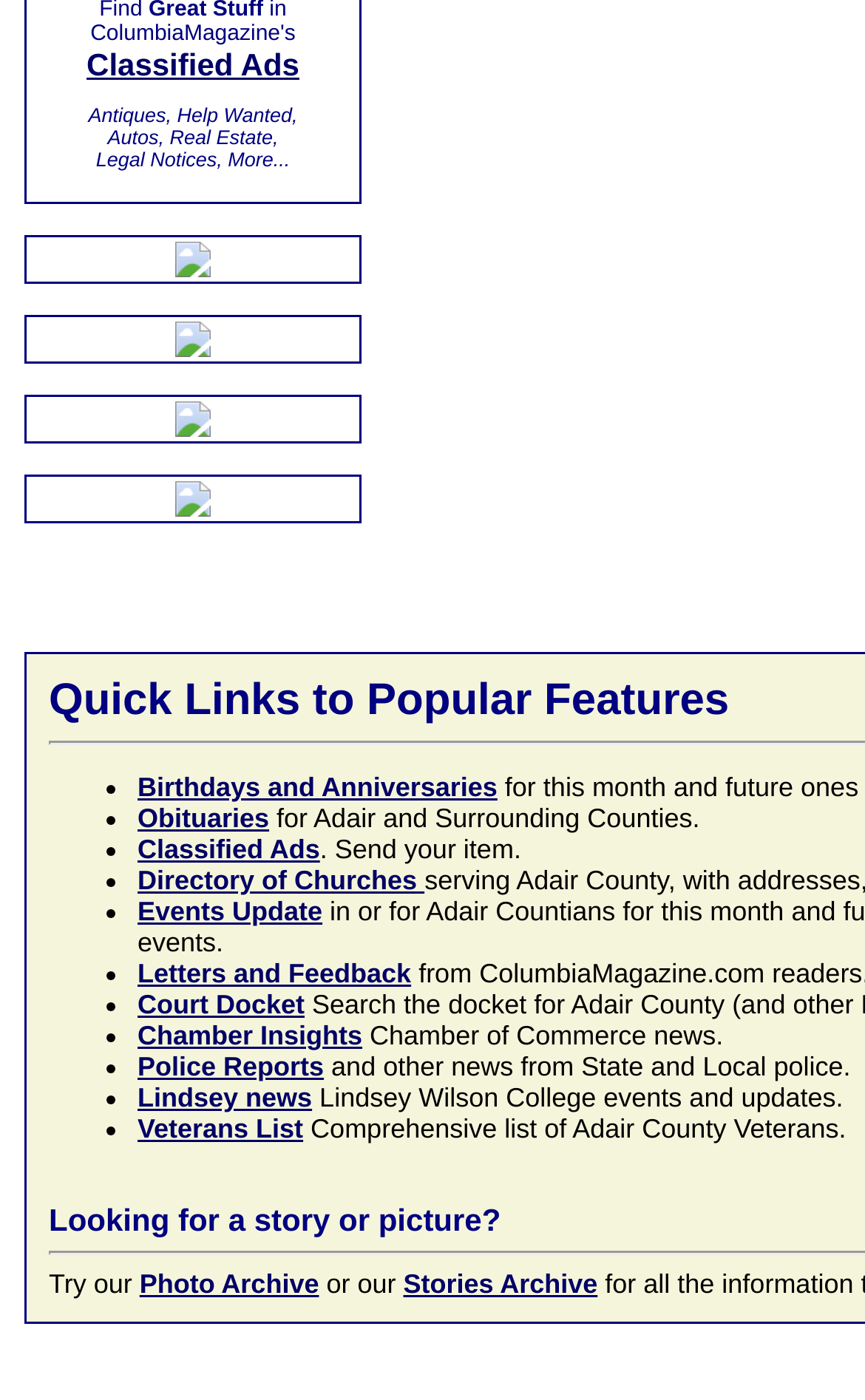What are the categories of classified ads?
Using the image as a reference, answer the question with a short word or phrase.

Antiques, Help Wanted, Autos, Real Estate